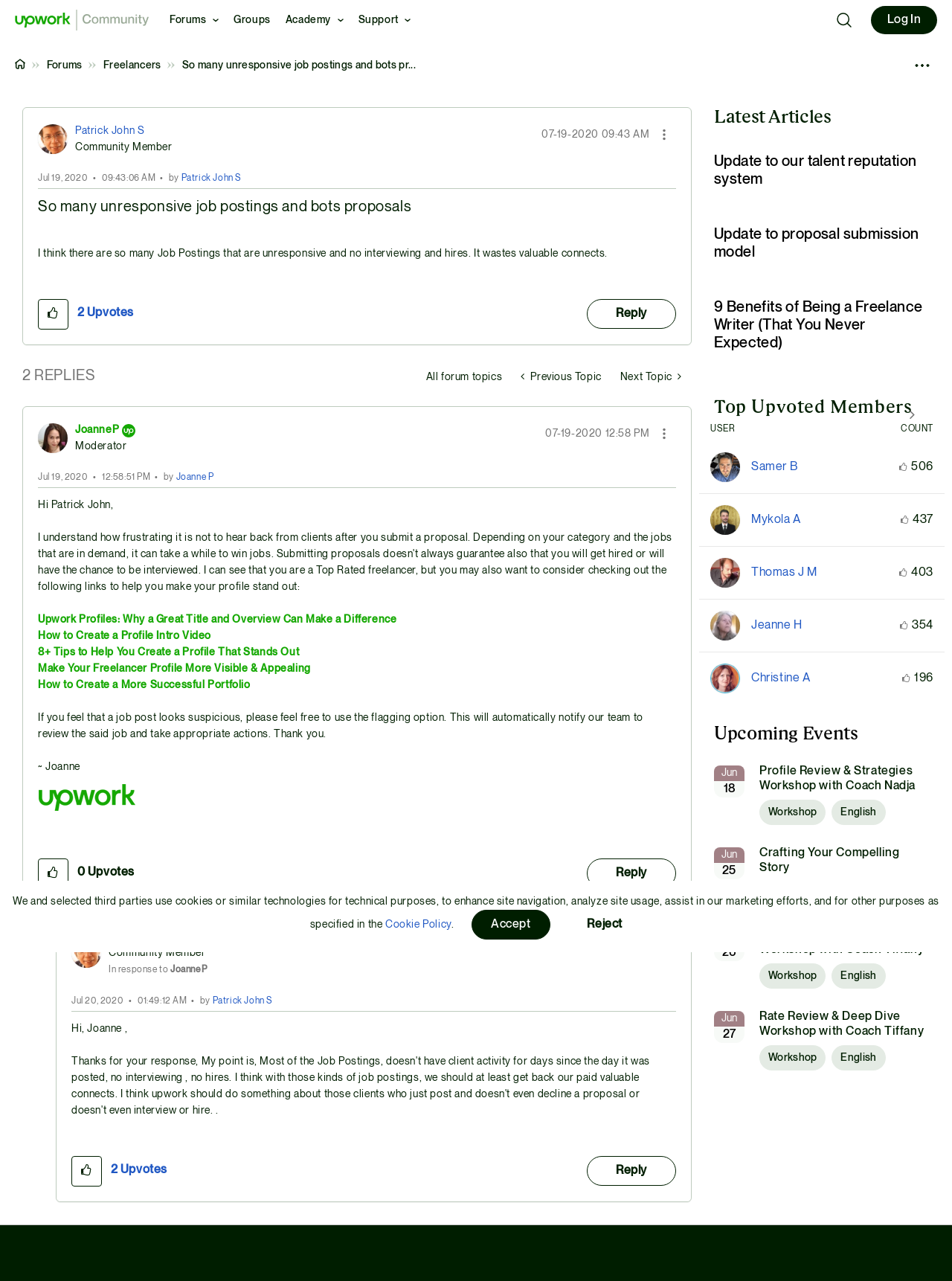Please provide a detailed answer to the question below based on the screenshot: 
What is the role of JoanneP?

The role of JoanneP can be determined by looking at the badge next to her profile picture. The badge says 'Moderator', indicating that JoanneP is a moderator.